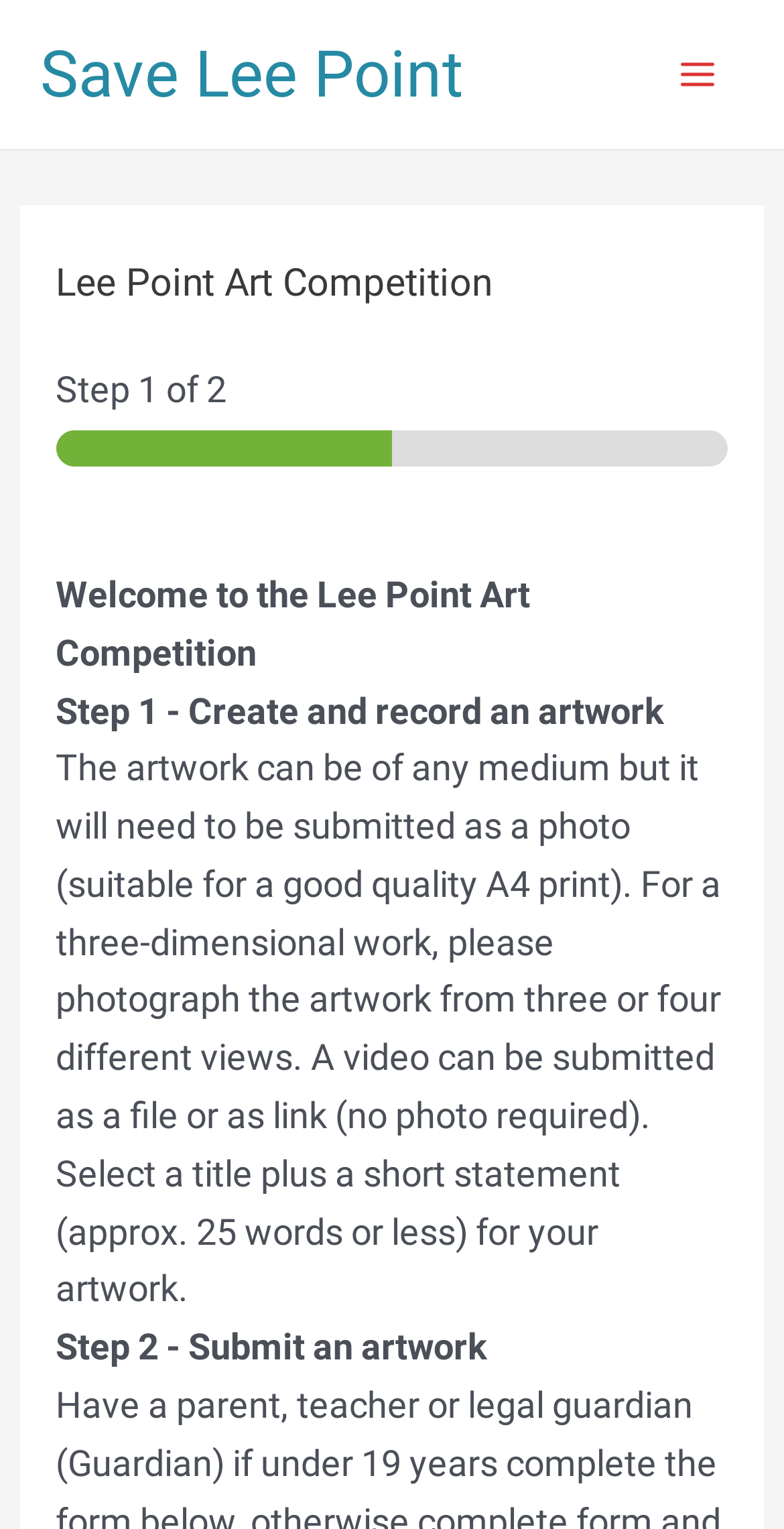Please analyze the image and give a detailed answer to the question:
What type of file can be submitted for a video artwork?

The webpage mentions that for a video artwork, a file or a link can be submitted. This is stated in the instructions for Step 1 of the art competition.